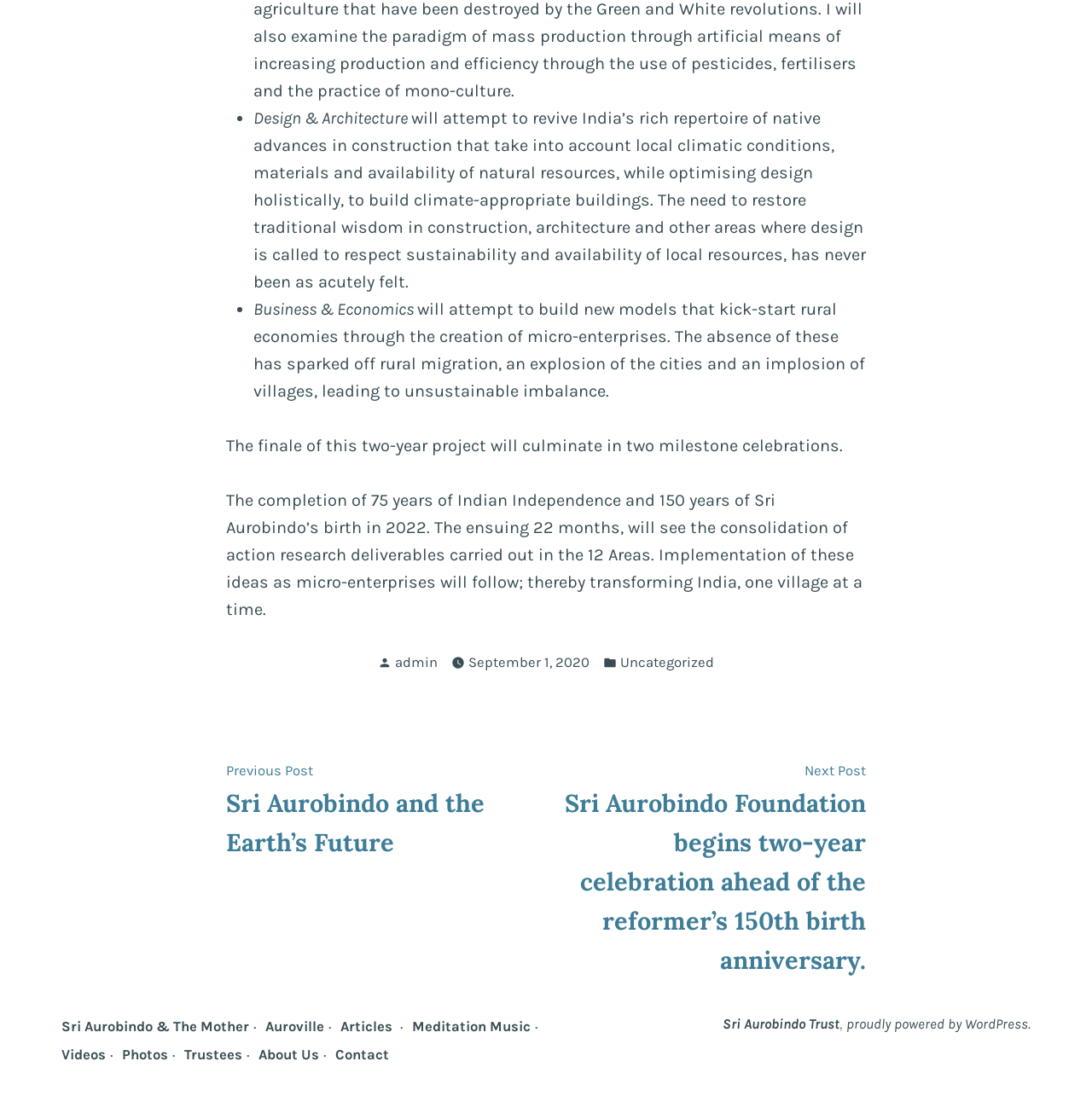What is the date of the post?
Please provide a comprehensive answer based on the information in the image.

The FooterAsNonLandmark element contains a link element with the text 'September 1, 2020', which is likely the date of the post. The link element has bounding box coordinates [0.429, 0.594, 0.54, 0.615].